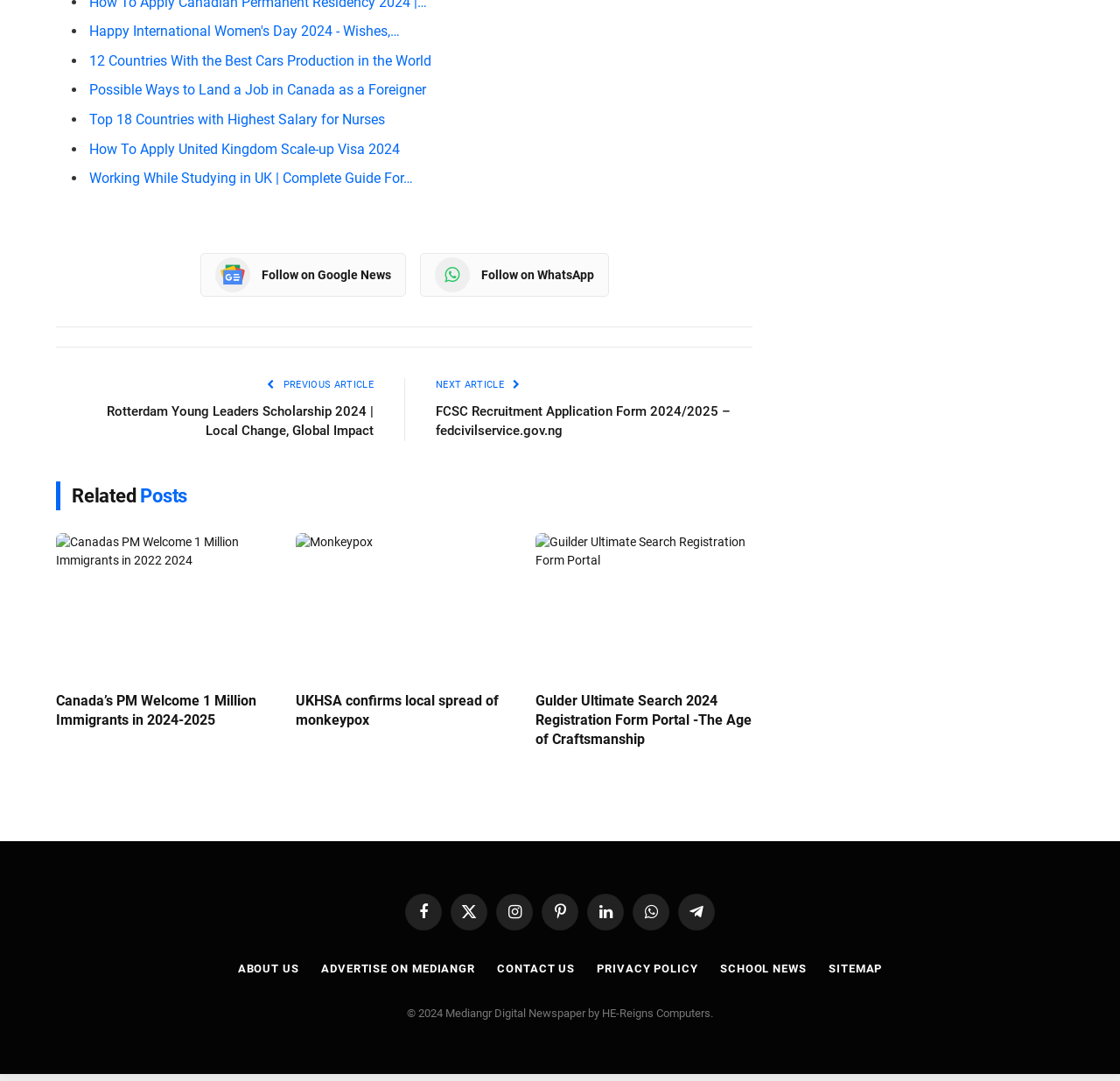Provide your answer in one word or a succinct phrase for the question: 
What is the topic of the first article?

International Women's Day